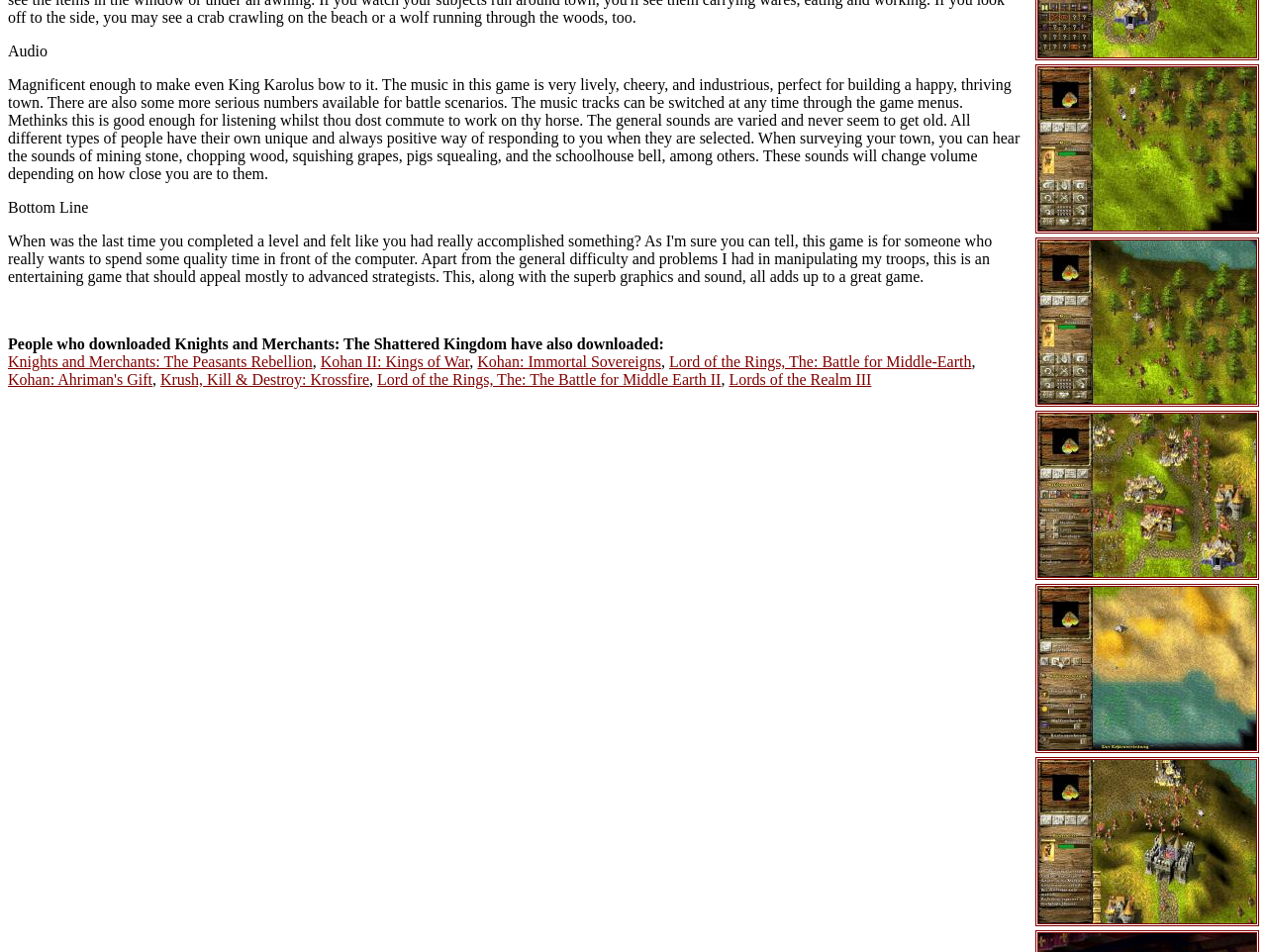What games have people who downloaded Knights and Merchants: The Shattered Kingdom also downloaded?
Using the image, provide a concise answer in one word or a short phrase.

Several games